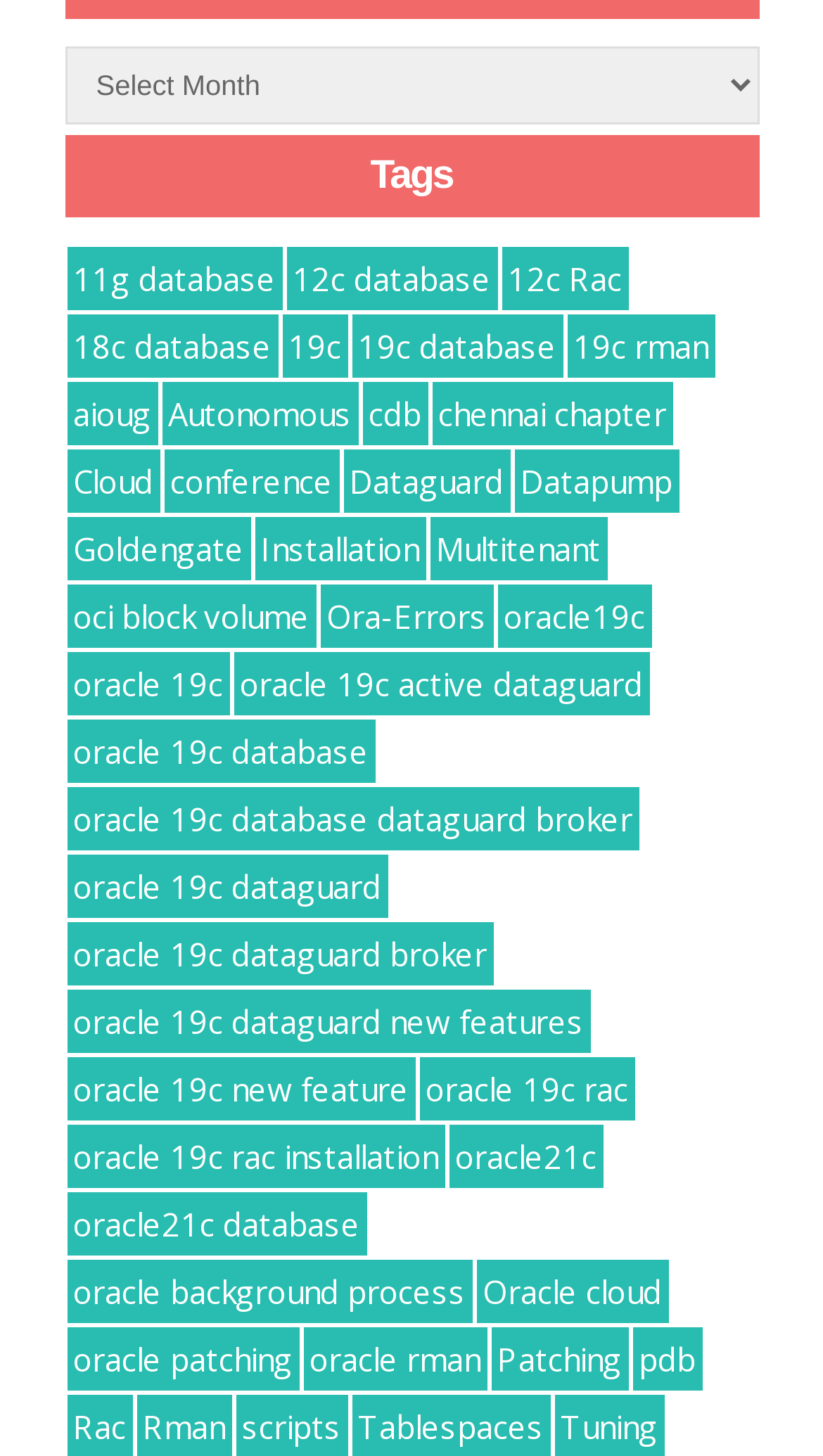Identify the bounding box coordinates of the region that should be clicked to execute the following instruction: "Explore Tags".

[0.078, 0.093, 0.922, 0.149]